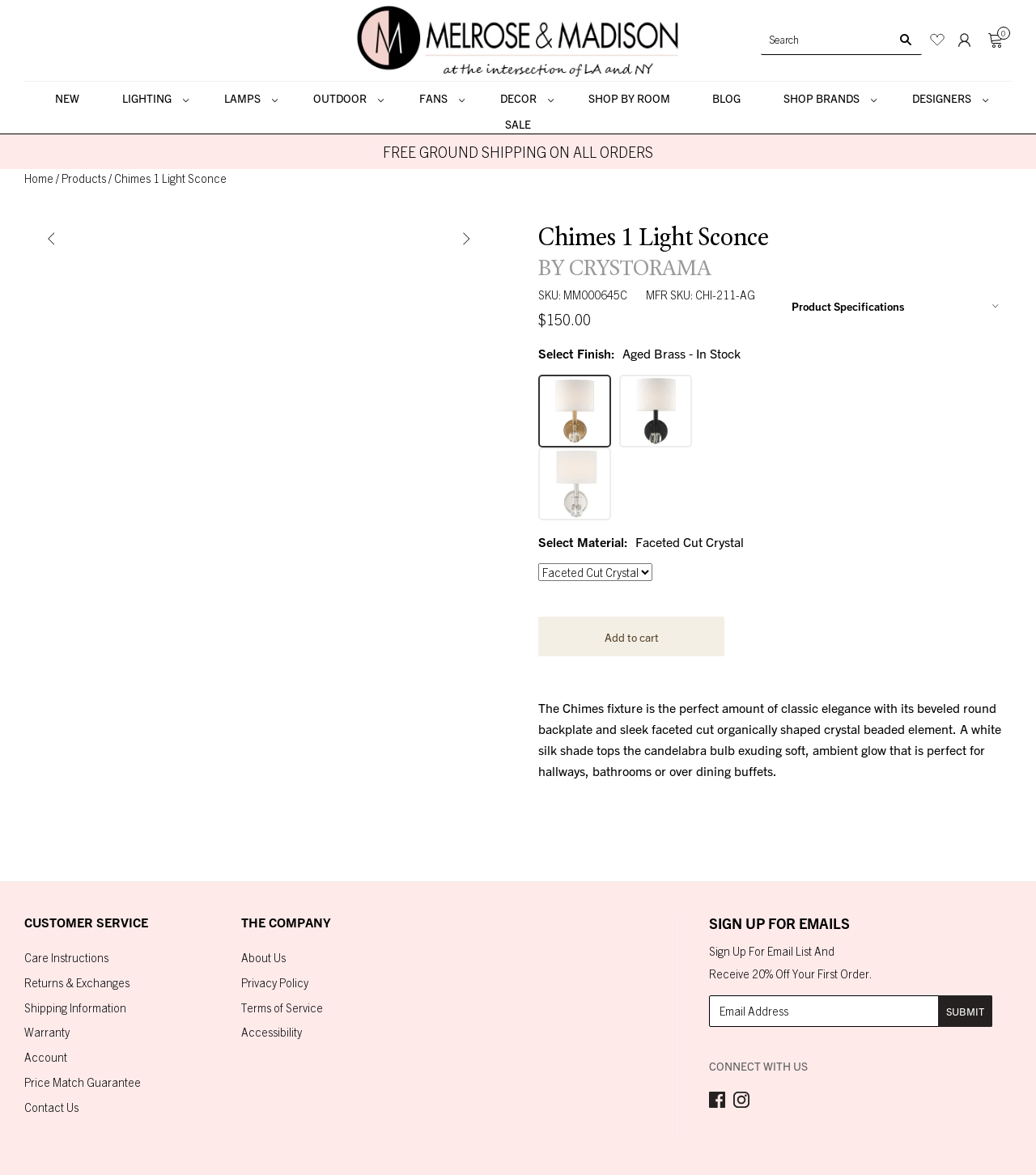Extract the main headline from the webpage and generate its text.

Chimes 1 Light Sconce
BY CRYSTORAMA